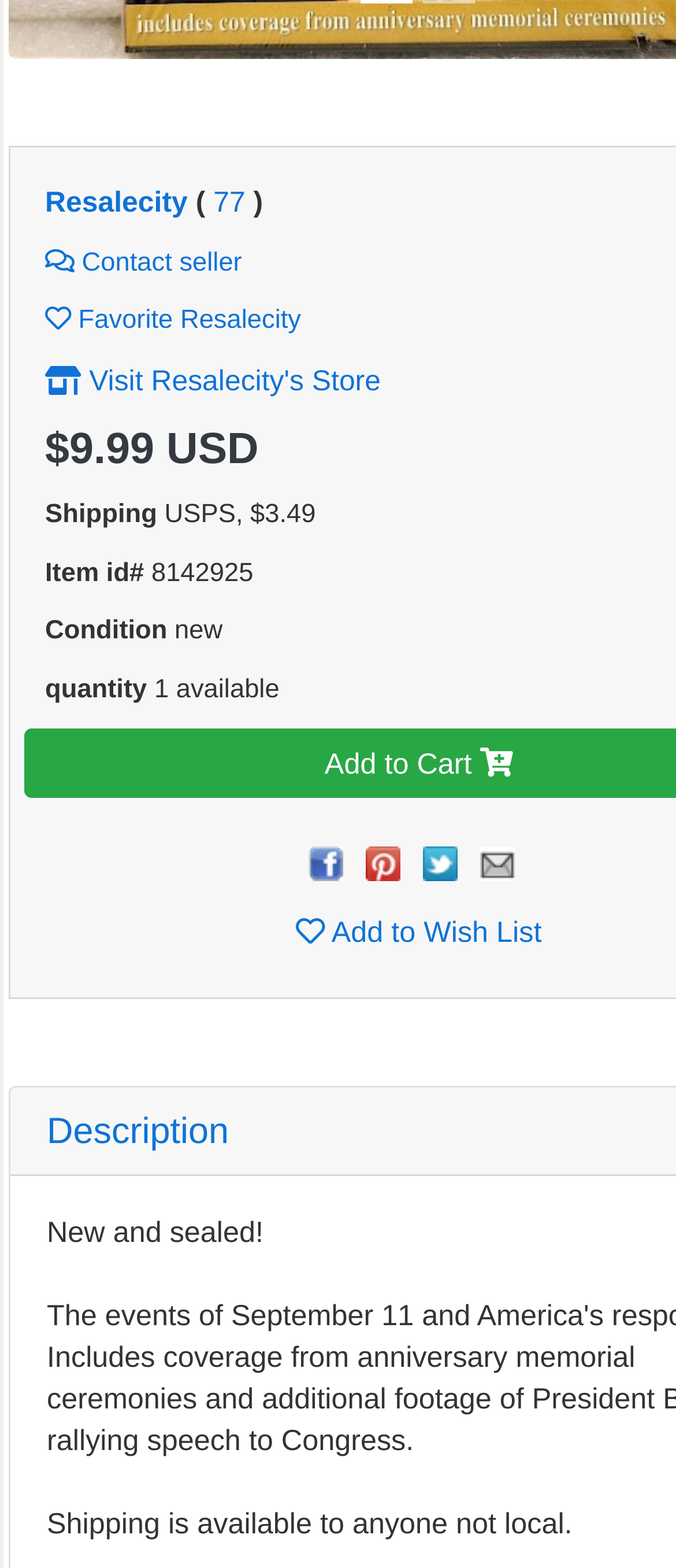What is the shipping cost?
Please provide a detailed answer to the question.

The shipping cost is mentioned in the static text element with the text 'USPS, $3.49', which is located below the price heading.